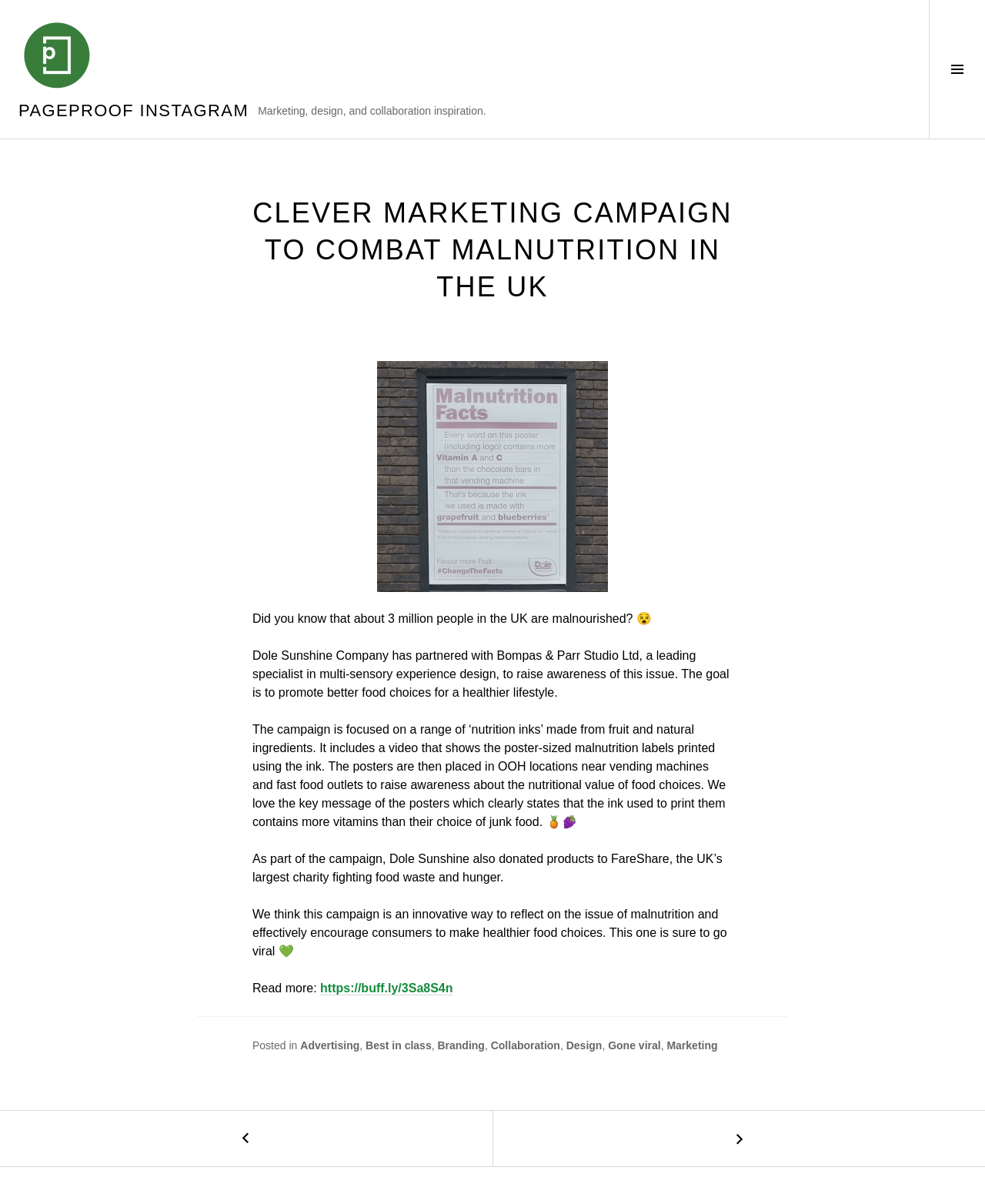Give the bounding box coordinates for the element described by: "parent_node: PAGEPROOF INSTAGRAM".

[0.019, 0.015, 0.098, 0.077]